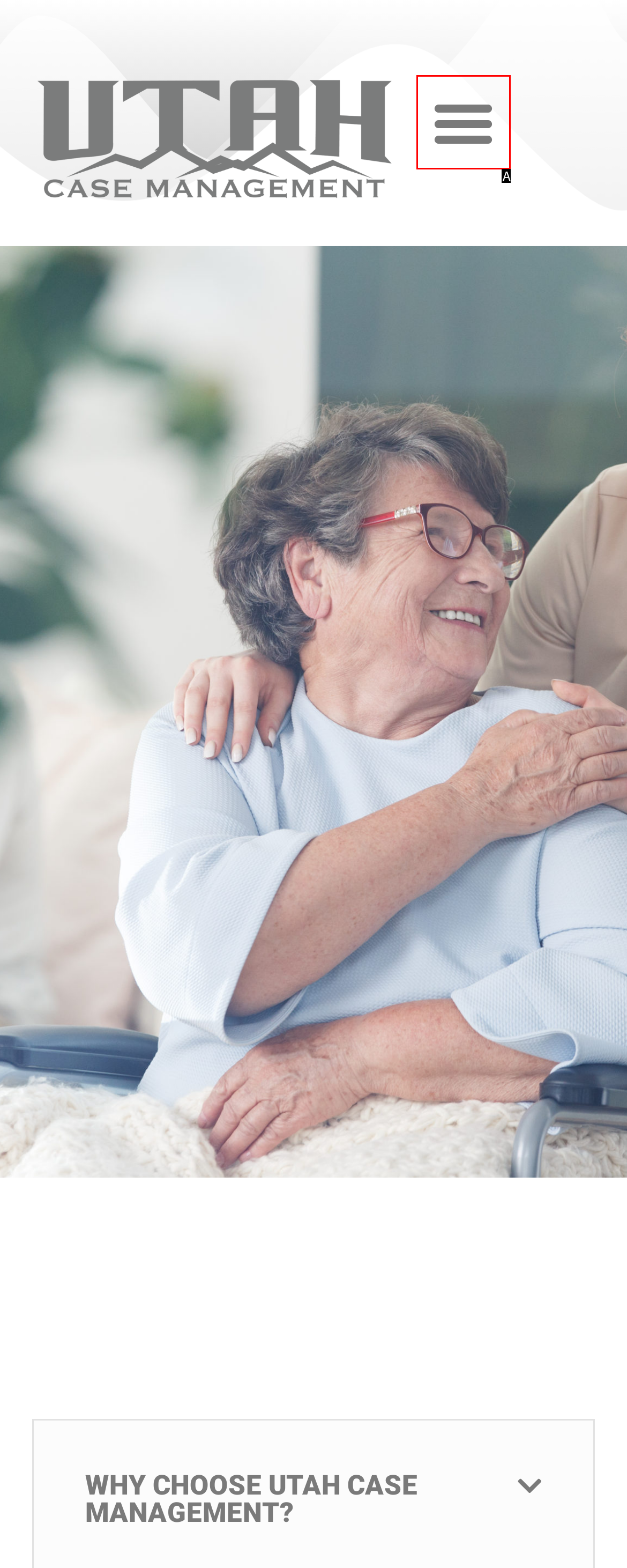From the choices provided, which HTML element best fits the description: HyLite Block? Answer with the appropriate letter.

None